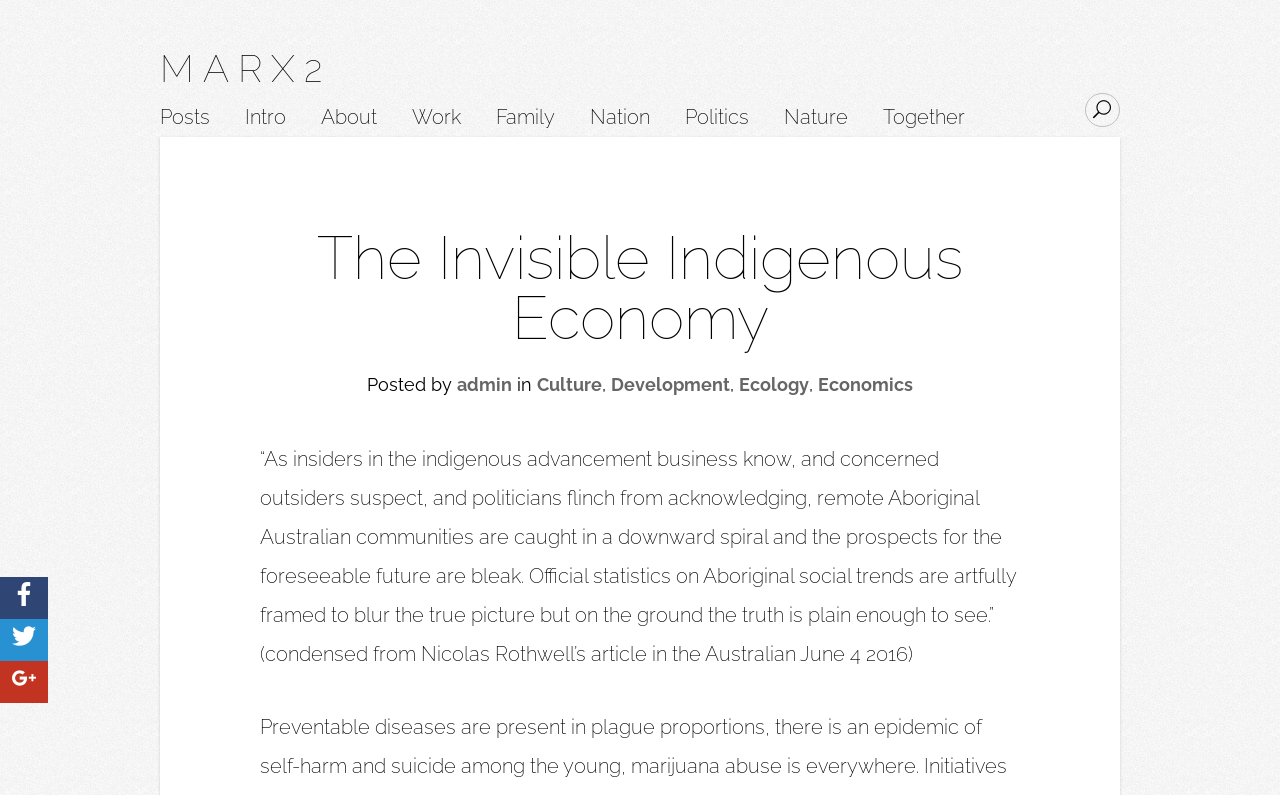What is the name of the website? Examine the screenshot and reply using just one word or a brief phrase.

MARX2